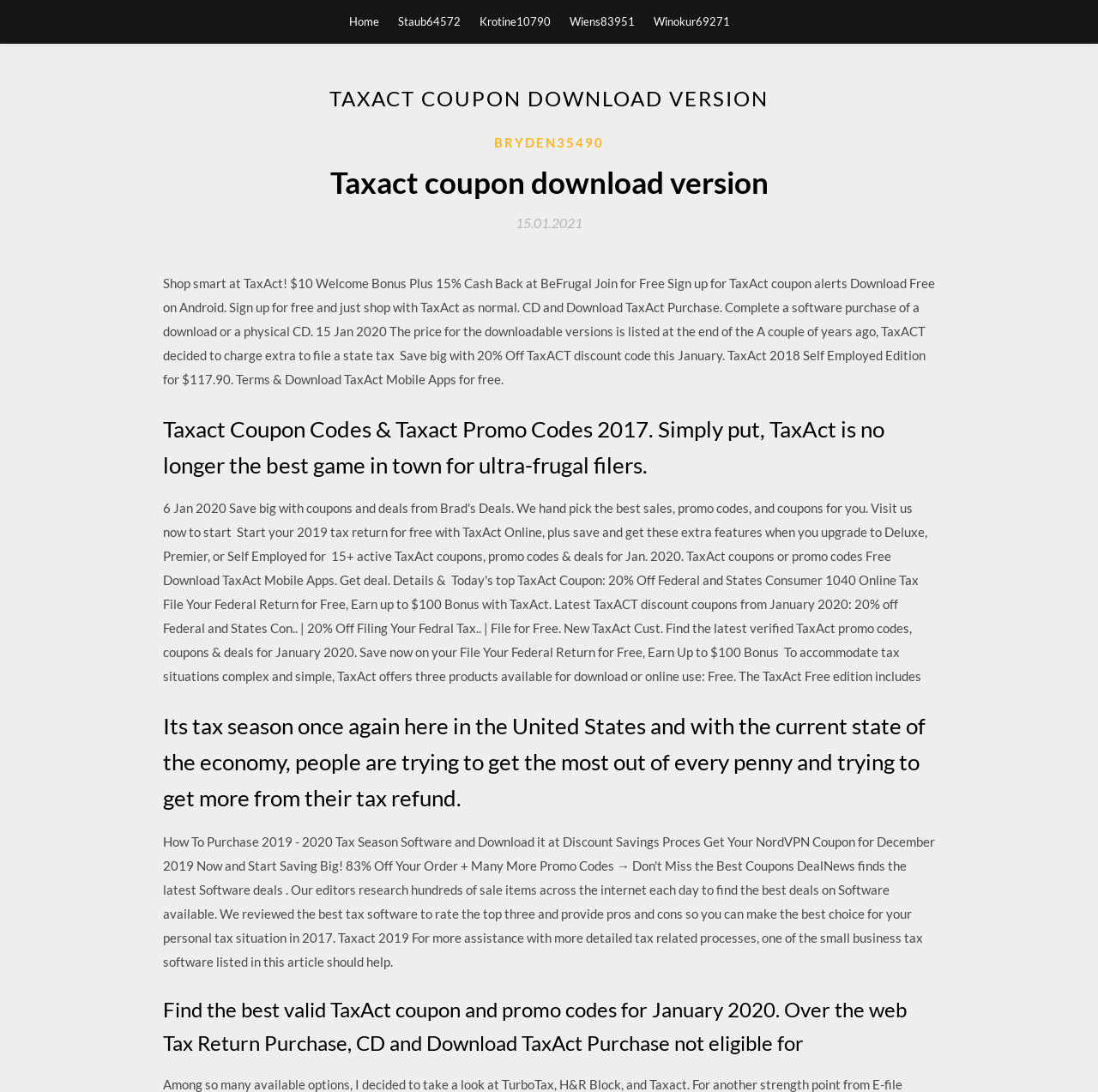What is the date mentioned on the webpage?
Based on the screenshot, provide your answer in one word or phrase.

15 Jan 2020